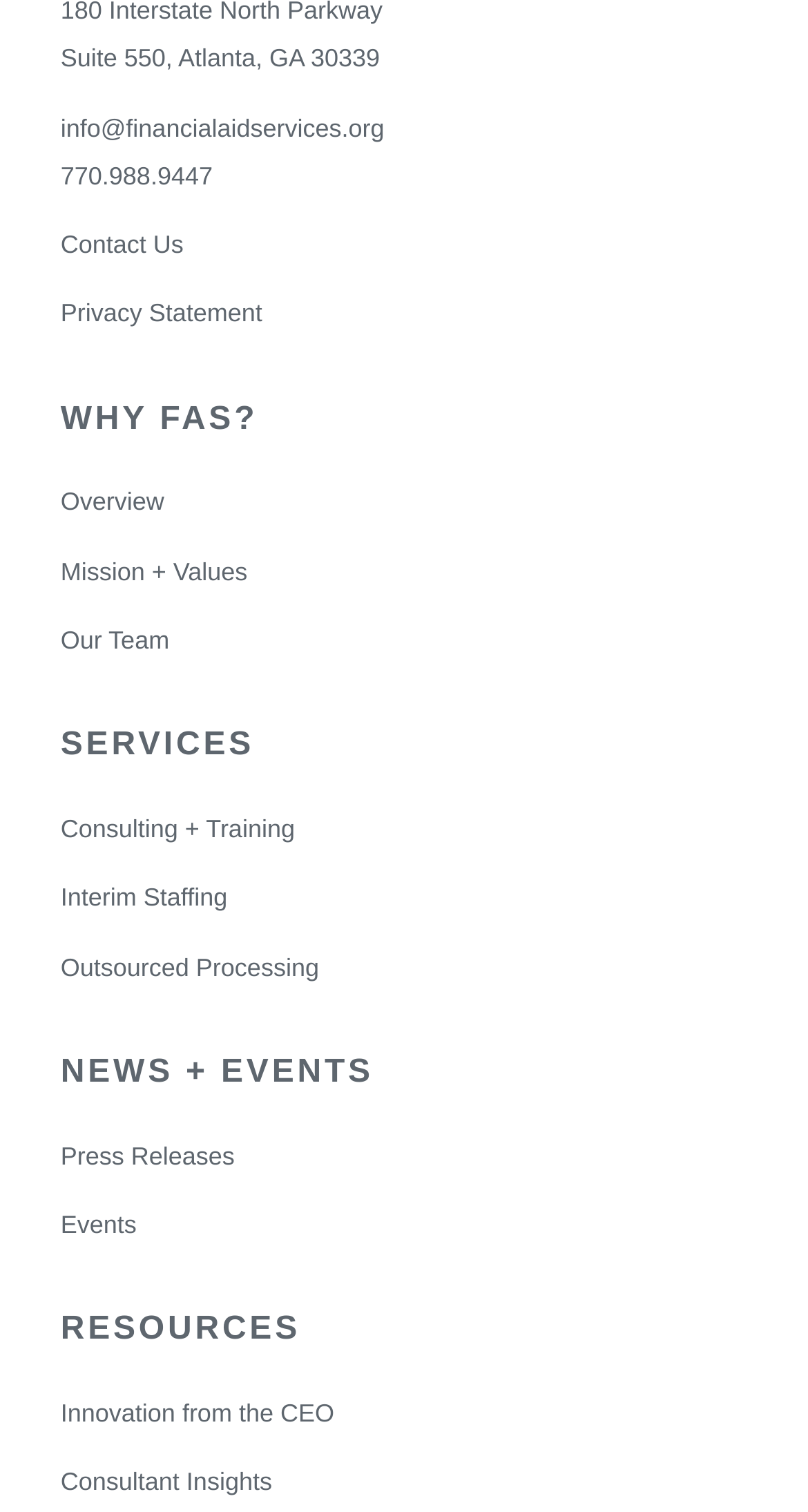What is the address of FAS?
Based on the screenshot, provide your answer in one word or phrase.

Suite 550, Atlanta, GA 30339